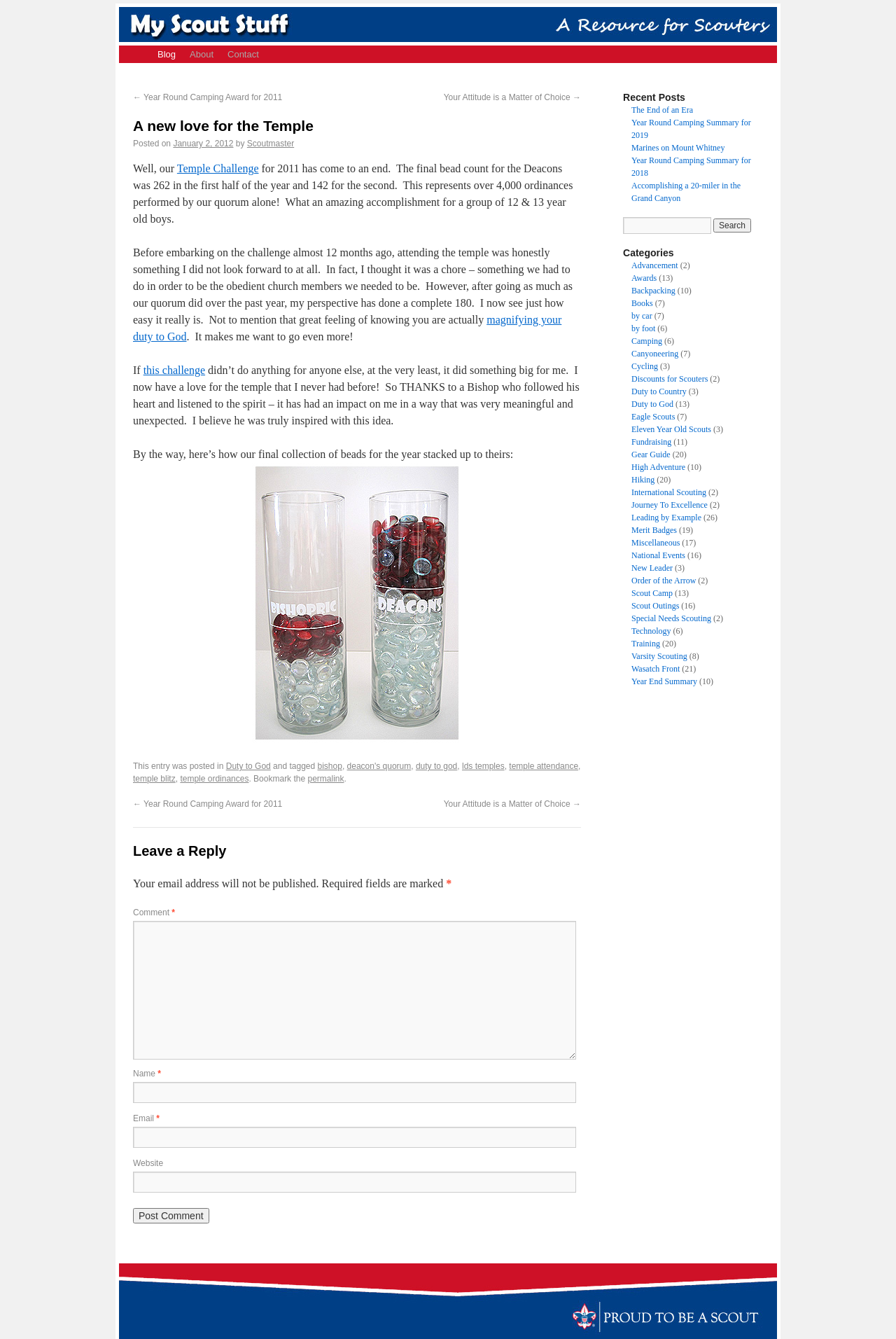Specify the bounding box coordinates of the area to click in order to follow the given instruction: "Search for something."

[0.695, 0.162, 0.794, 0.175]